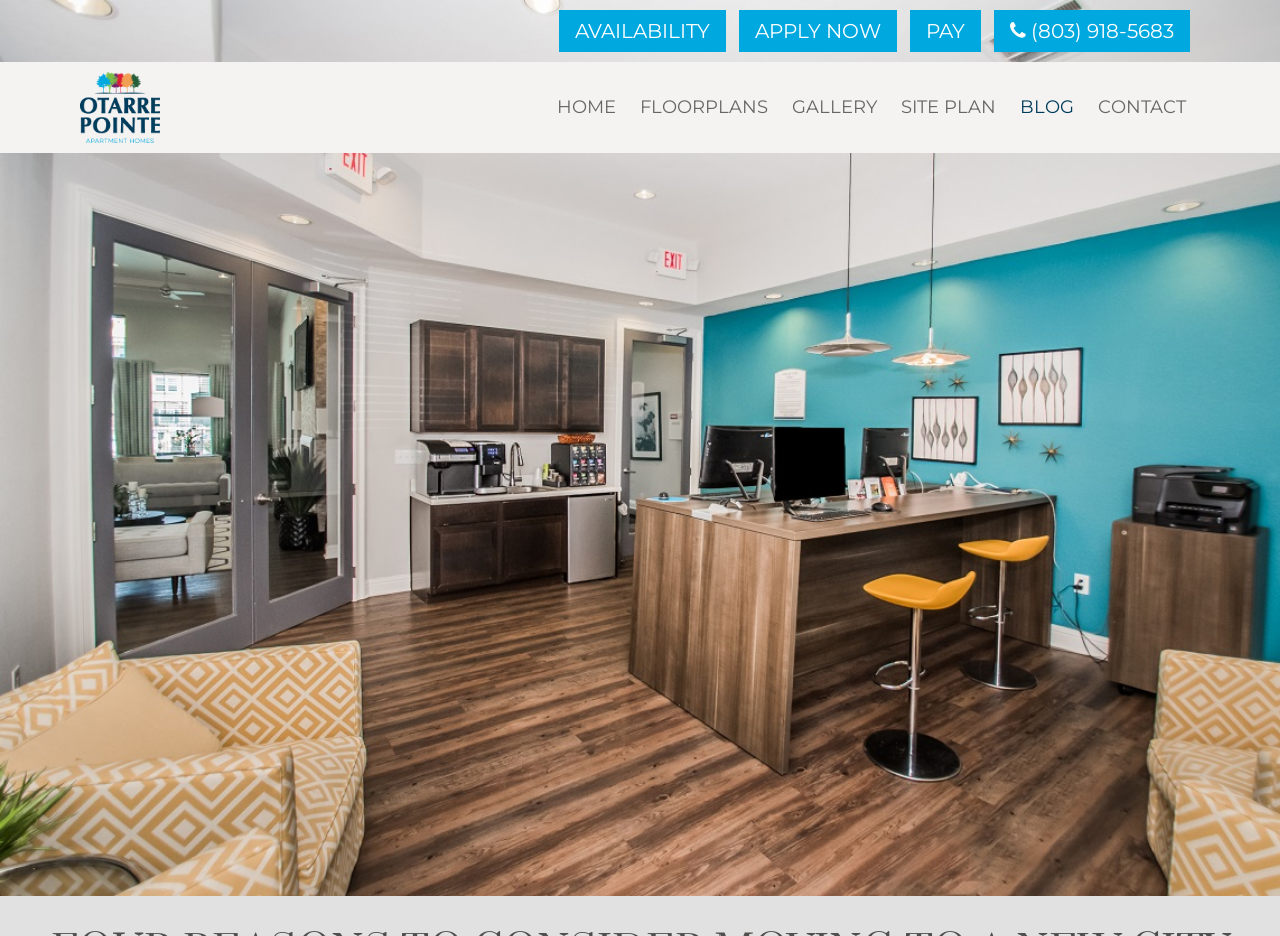Identify the bounding box coordinates of the section that should be clicked to achieve the task described: "Click the 'SEND ME THE CHECKLIST NOW' button".

None